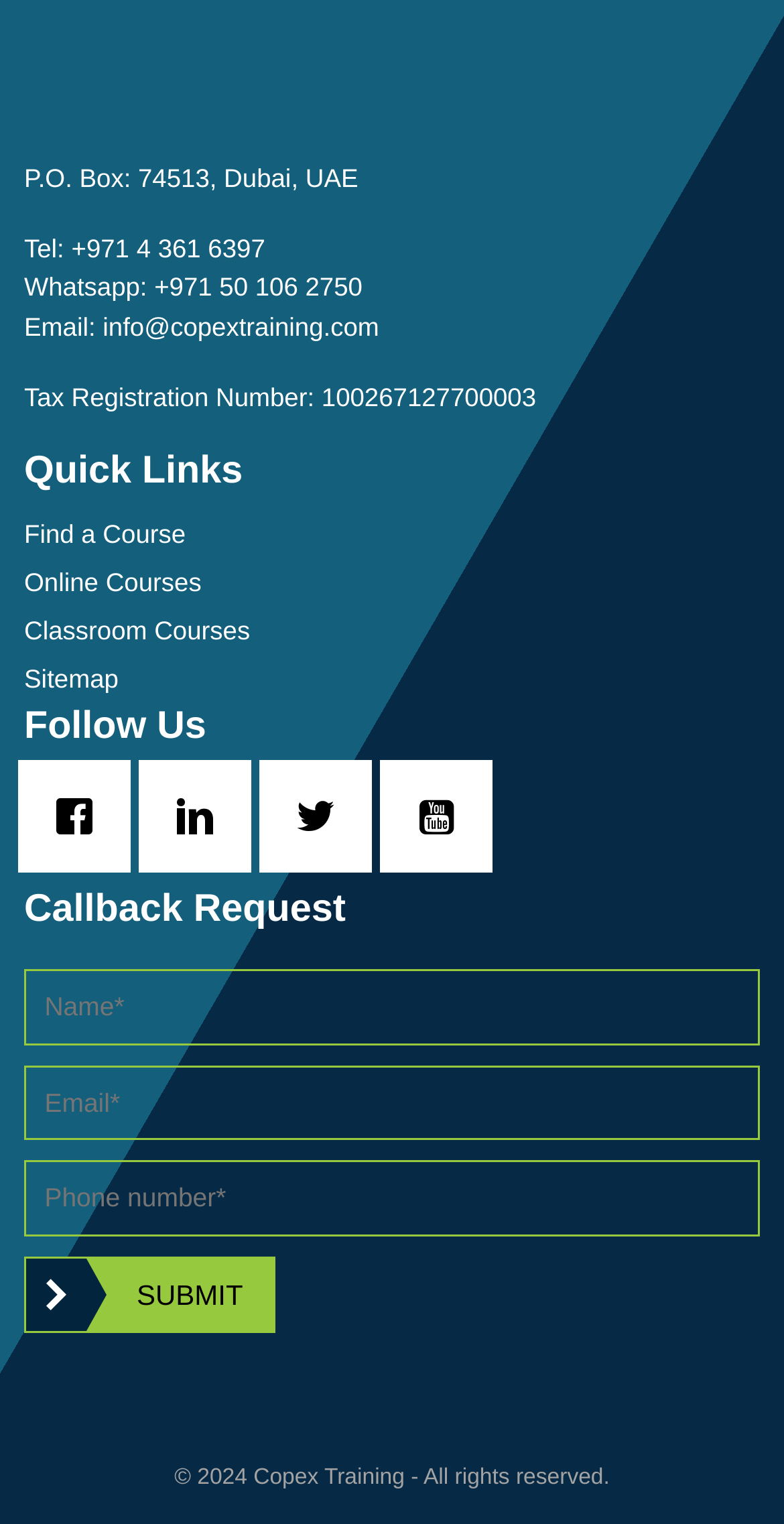Locate the bounding box coordinates of the area to click to fulfill this instruction: "Submit the contact form". The bounding box should be presented as four float numbers between 0 and 1, in the order [left, top, right, bottom].

[0.031, 0.824, 0.351, 0.874]